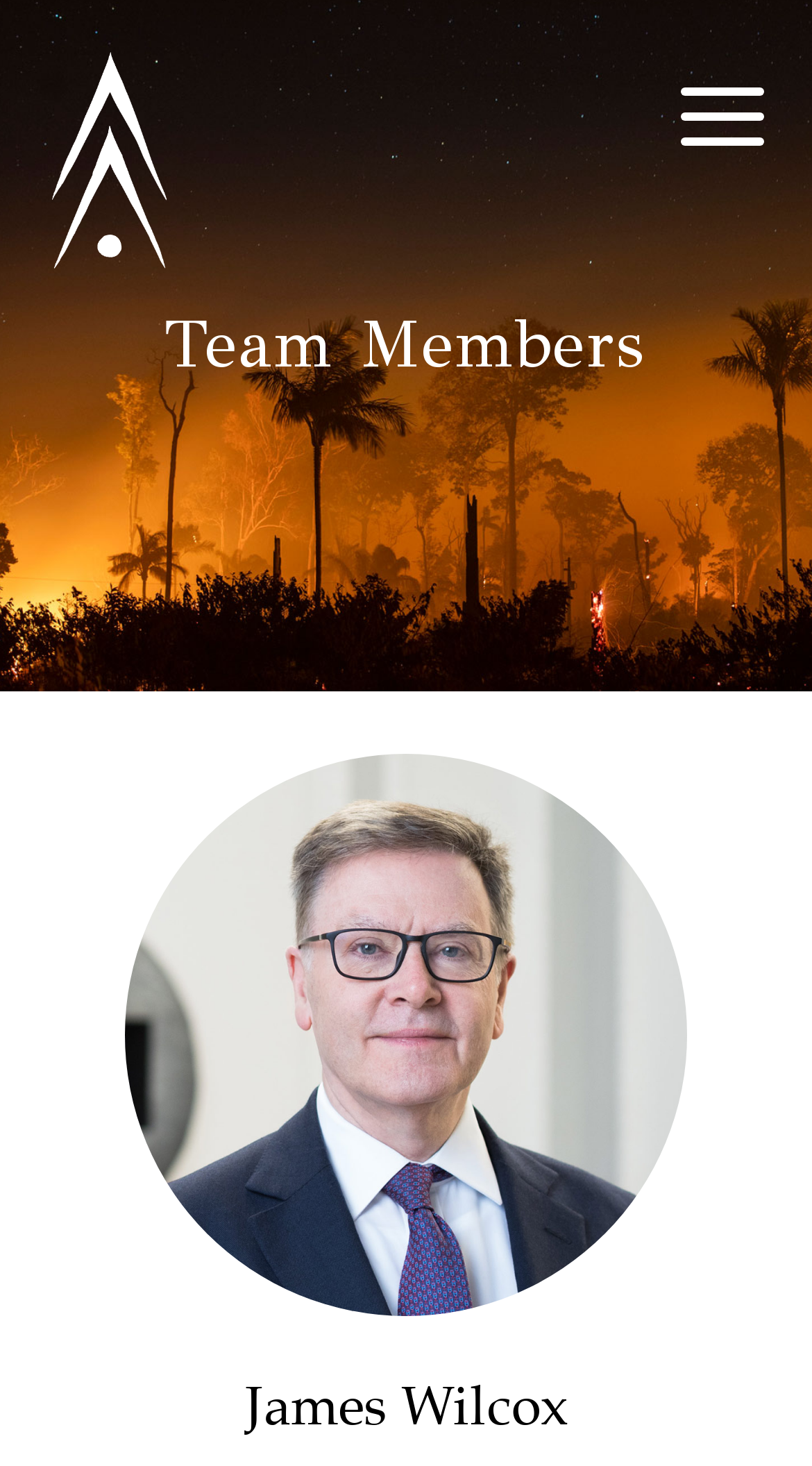How many links are on the top of the webpage?
Refer to the screenshot and respond with a concise word or phrase.

5